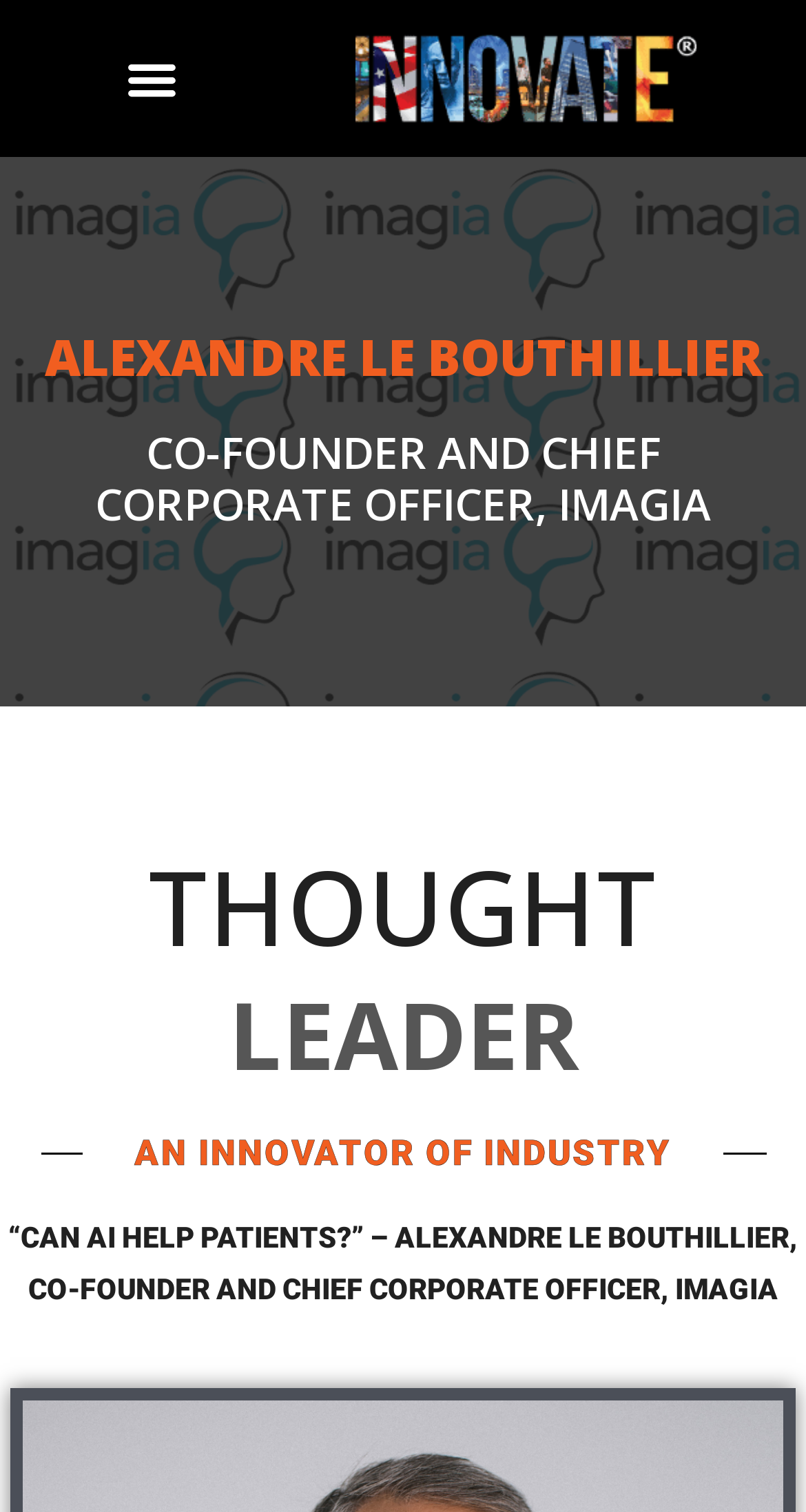What is the name of the company Alexandre Le Bouthillier is associated with?
Provide a one-word or short-phrase answer based on the image.

Imagia